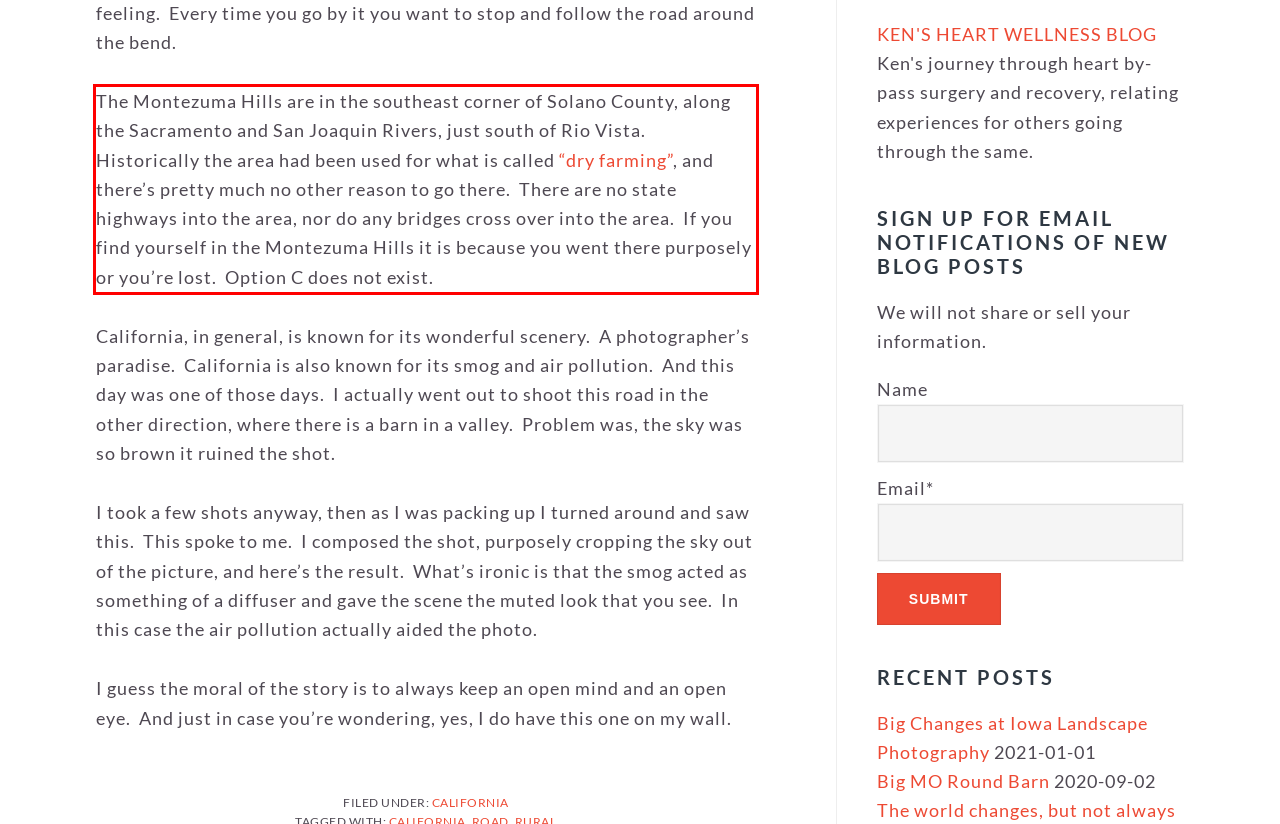You are provided with a webpage screenshot that includes a red rectangle bounding box. Extract the text content from within the bounding box using OCR.

The Montezuma Hills are in the southeast corner of Solano County, along the Sacramento and San Joaquin Rivers, just south of Rio Vista. Historically the area had been used for what is called “dry farming”, and there’s pretty much no other reason to go there. There are no state highways into the area, nor do any bridges cross over into the area. If you find yourself in the Montezuma Hills it is because you went there purposely or you’re lost. Option C does not exist.